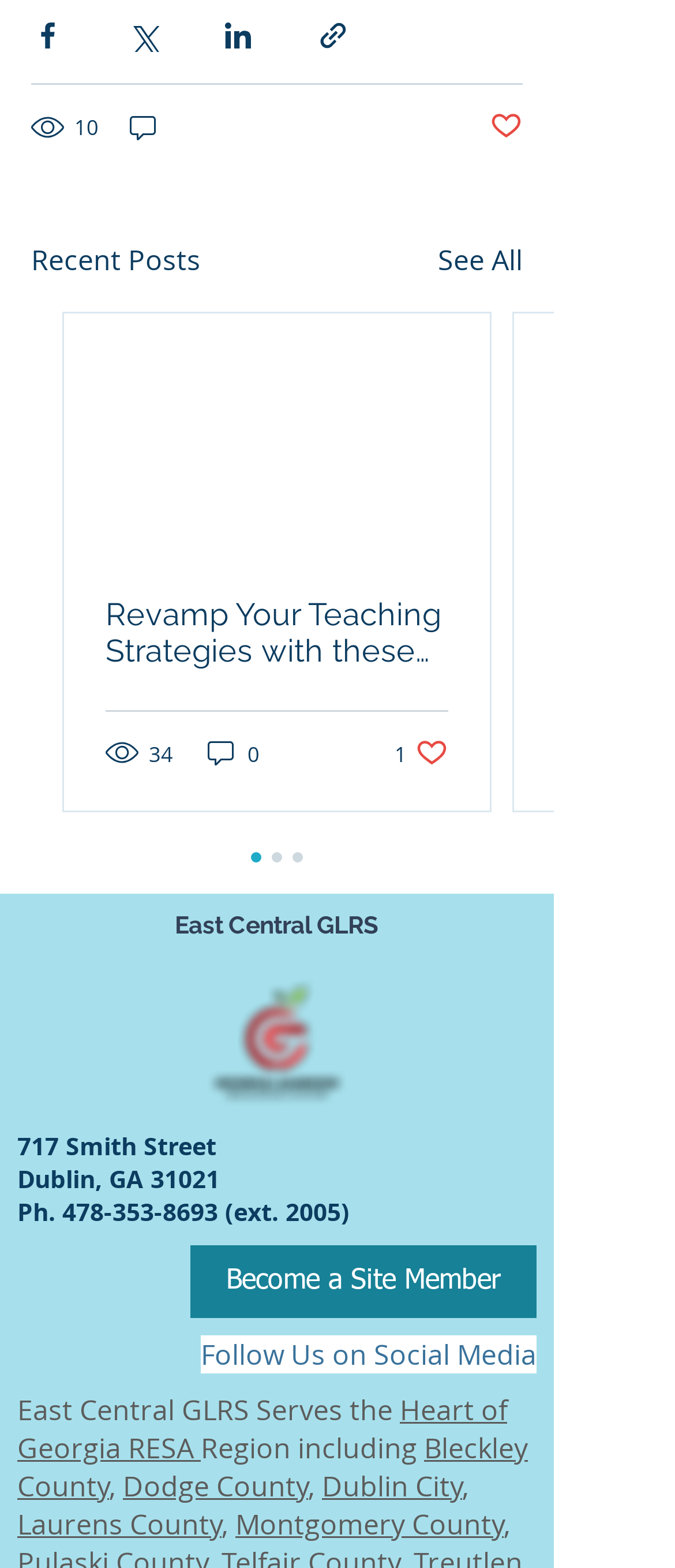Determine the bounding box coordinates of the UI element described below. Use the format (top-left x, top-left y, bottom-right x, bottom-right y) with floating point numbers between 0 and 1: aria-label="Share via link"

[0.469, 0.013, 0.518, 0.034]